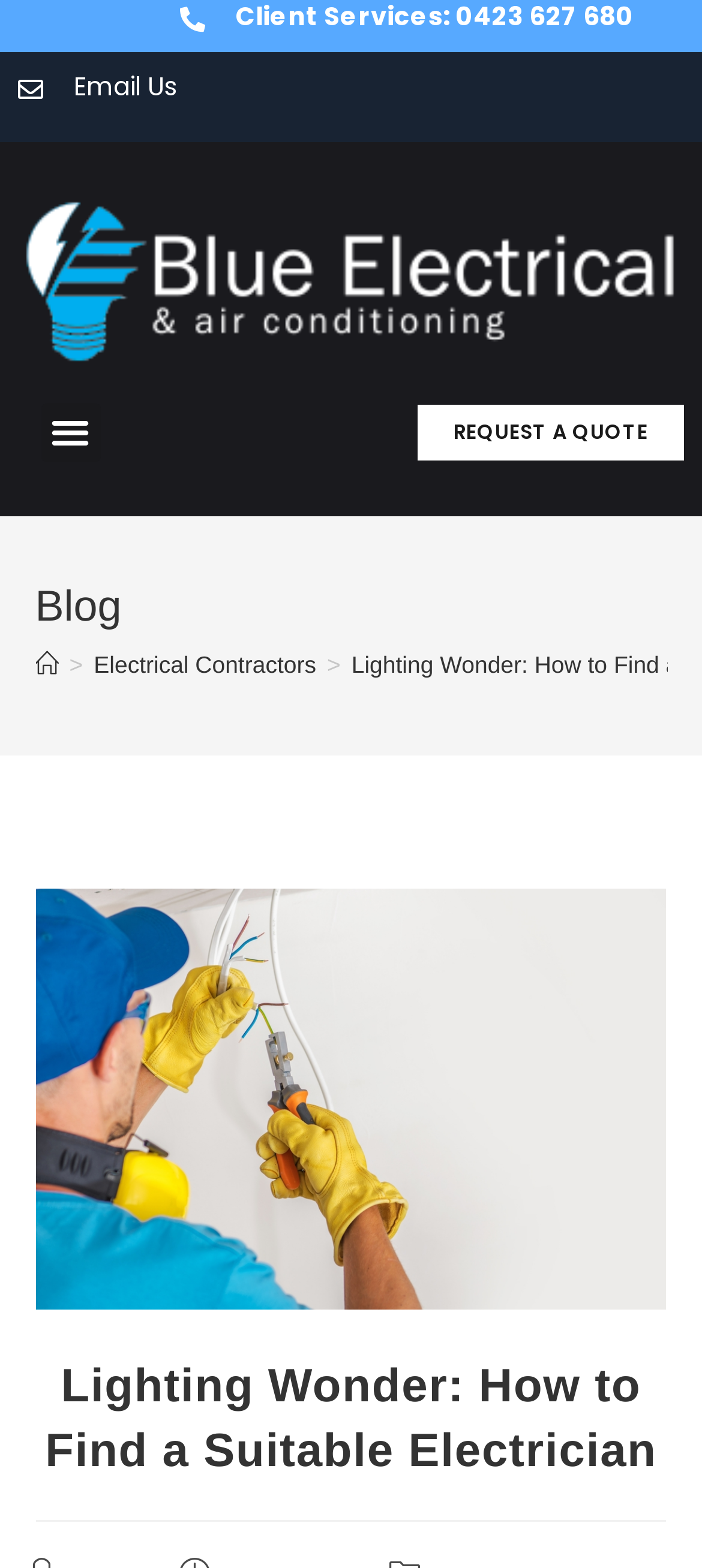By analyzing the image, answer the following question with a detailed response: What is the phone number for client services?

I found the phone number by looking at the heading element that says 'Client Services: 0423 627 680'.